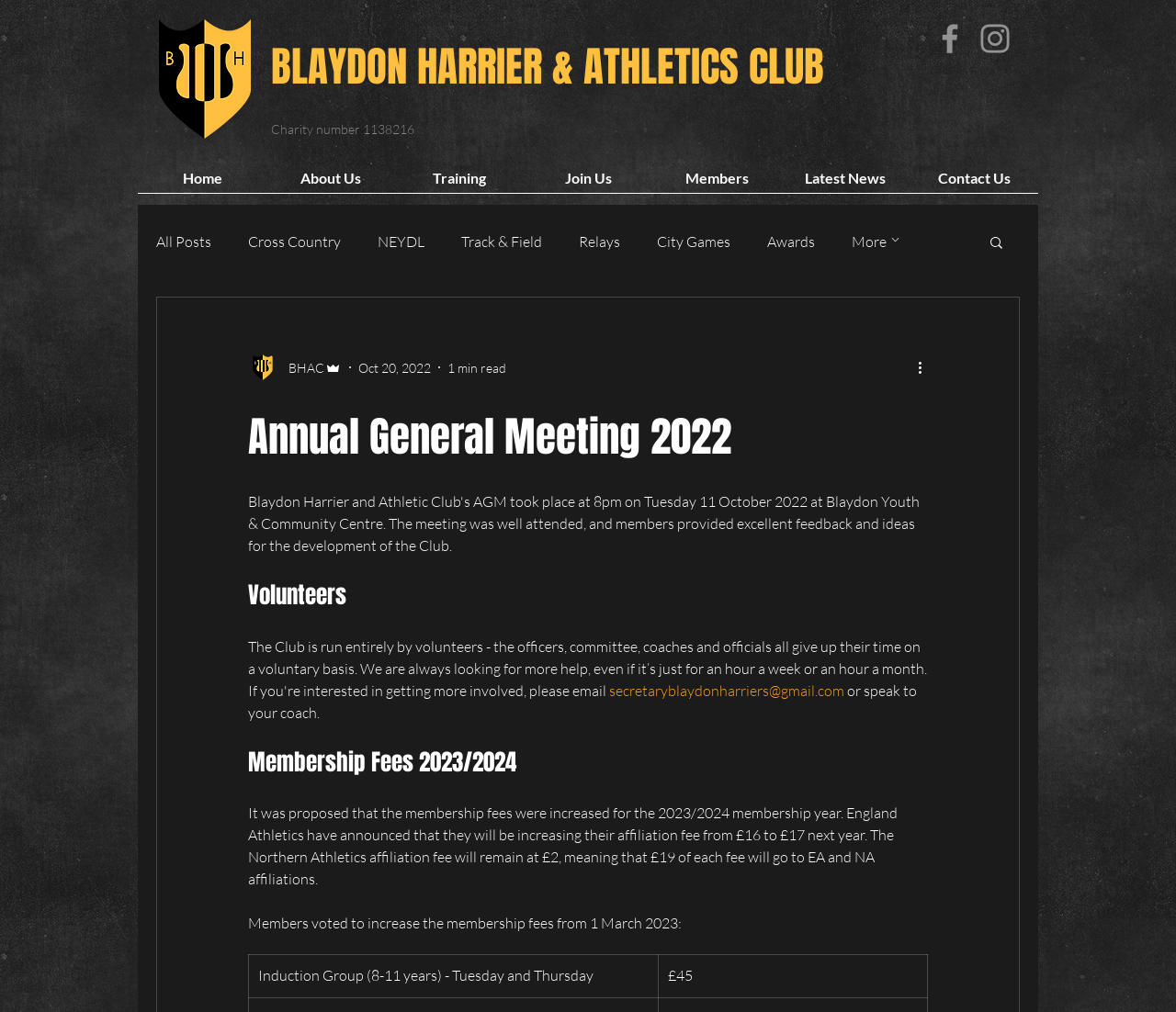How much is the membership fee for the Induction Group?
Based on the image, respond with a single word or phrase.

£45